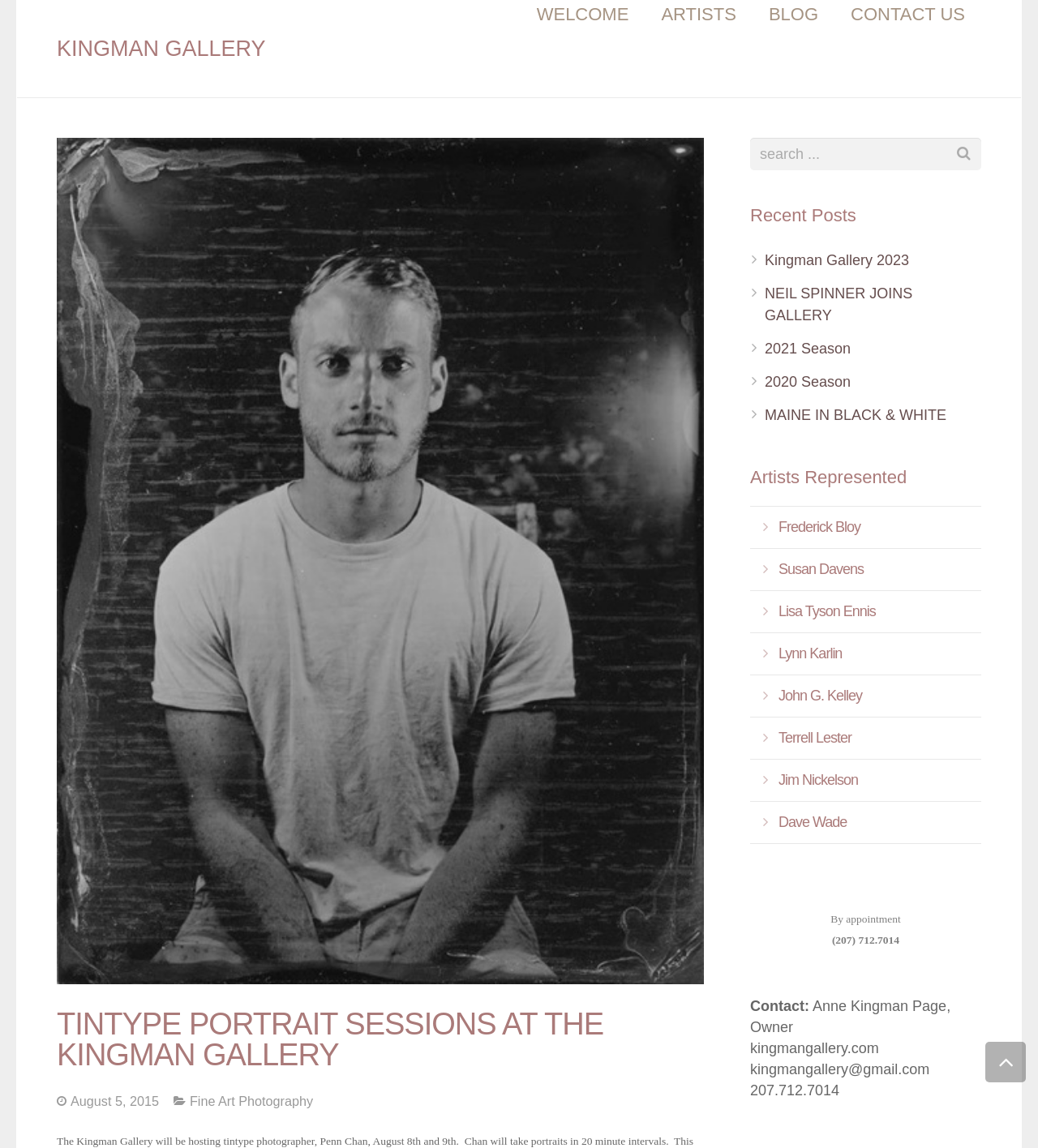Pinpoint the bounding box coordinates of the clickable area necessary to execute the following instruction: "View ARTISTS page". The coordinates should be given as four float numbers between 0 and 1, namely [left, top, right, bottom].

[0.621, 0.0, 0.725, 0.025]